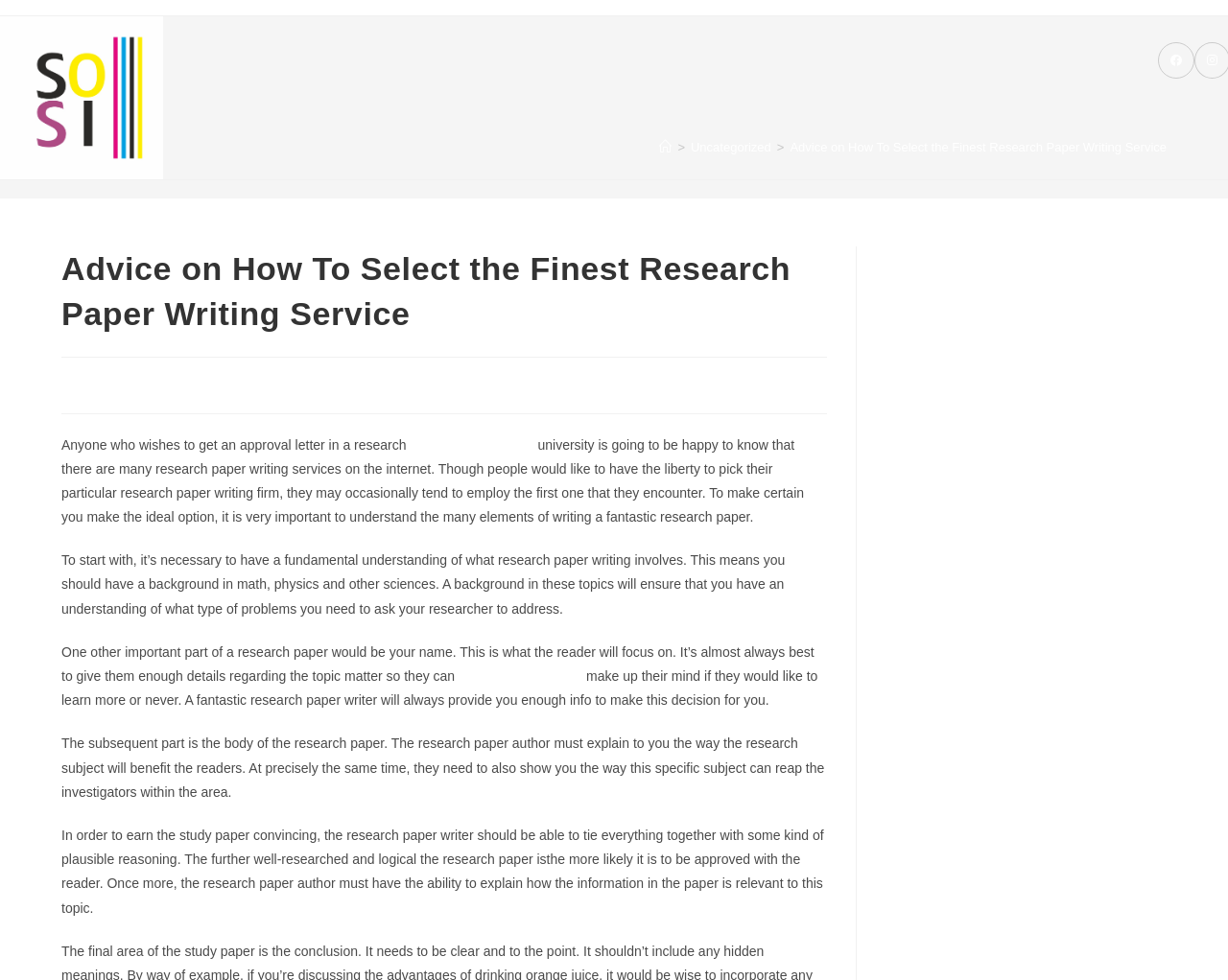Generate an in-depth caption that captures all aspects of the webpage.

This webpage is about advice on selecting the finest research paper writing service. At the top left, there is a logo of "Sosi.gr" with a link to the website. On the top right, there is a link to Facebook that opens in a new tab. 

Below the logo, there is a header section with a navigation menu, also known as breadcrumbs, showing the path "Home > Uncategorized > Advice on How To Select the Finest Research Paper Writing Service". 

The main content of the webpage is an article with the same title as the webpage. The article starts with a heading "Advice on How To Select the Finest Research Paper Writing Service" followed by information about the post author and publication date. 

The article itself is divided into several paragraphs discussing the importance of understanding the elements of writing a good research paper, including having a background in math, physics, and other sciences, and the role of the title and body of the research paper. There are also links to "essay writing service" within the article. 

Throughout the article, there are no images, but there are several links and static text elements. The layout is organized with clear headings and concise text, making it easy to read and follow.